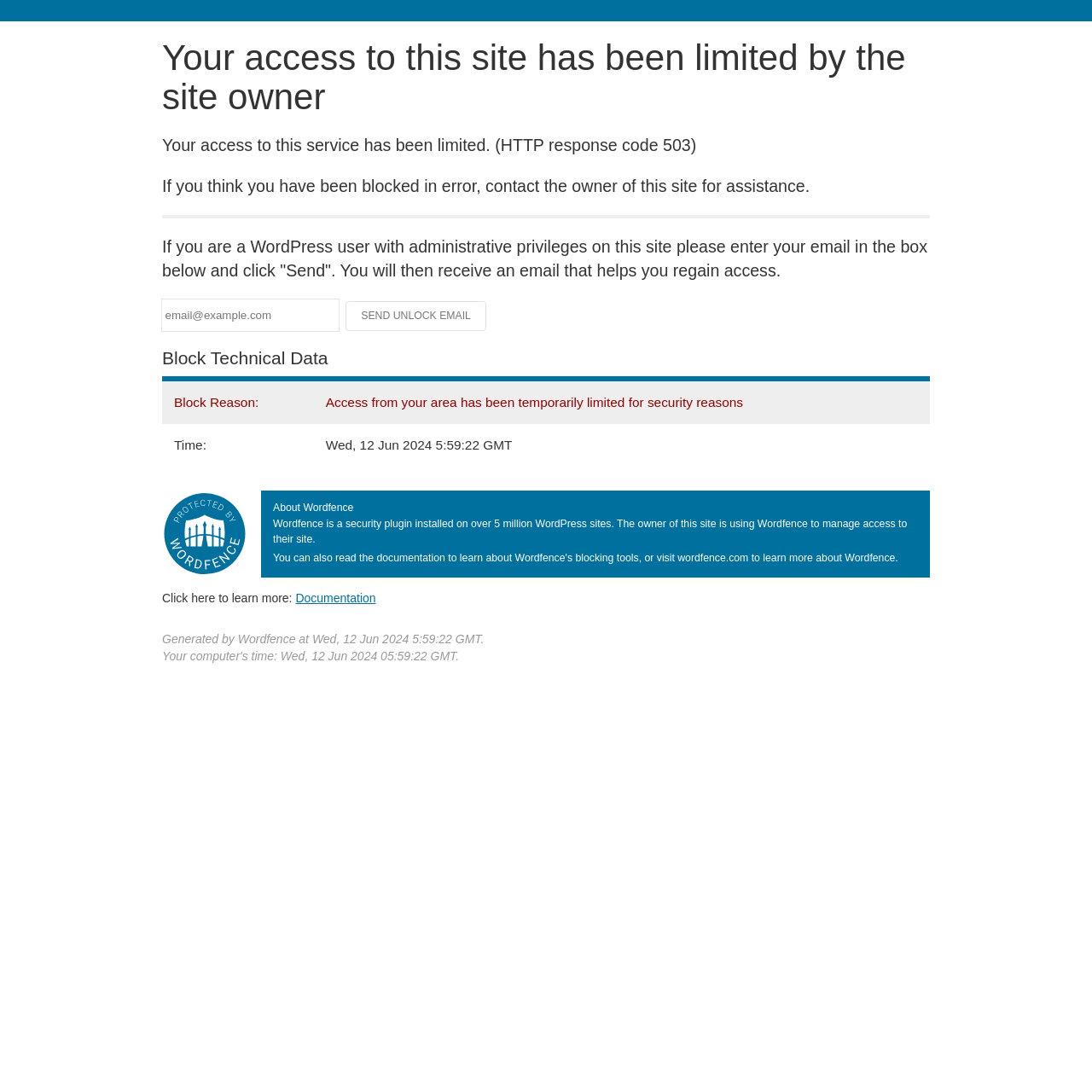Find the bounding box coordinates for the UI element whose description is: "name="email" placeholder="email@example.com"". The coordinates should be four float numbers between 0 and 1, in the format [left, top, right, bottom].

[0.148, 0.274, 0.31, 0.303]